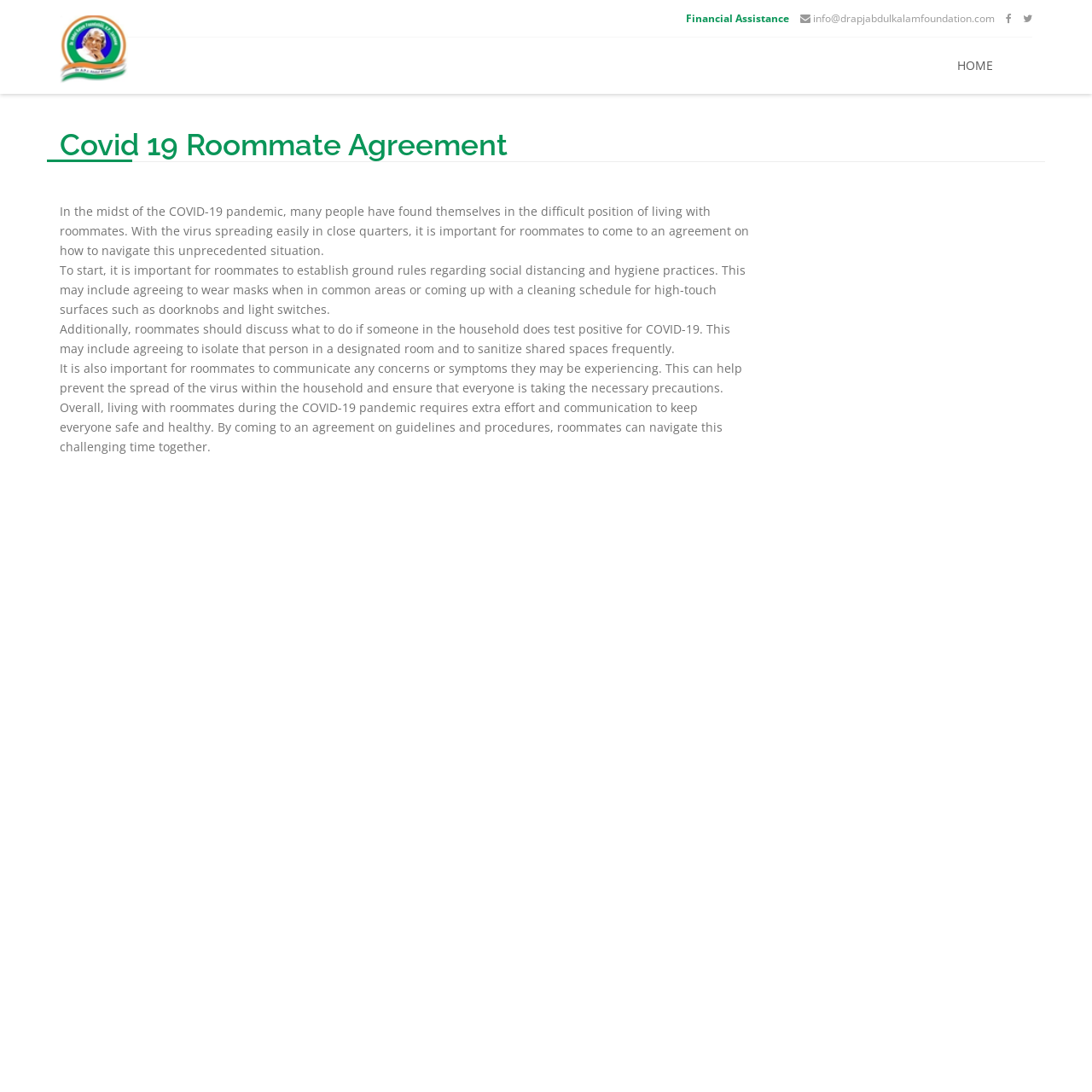Locate and provide the bounding box coordinates for the HTML element that matches this description: "info@drapjabdulkalamfoundation.com".

[0.733, 0.01, 0.911, 0.023]